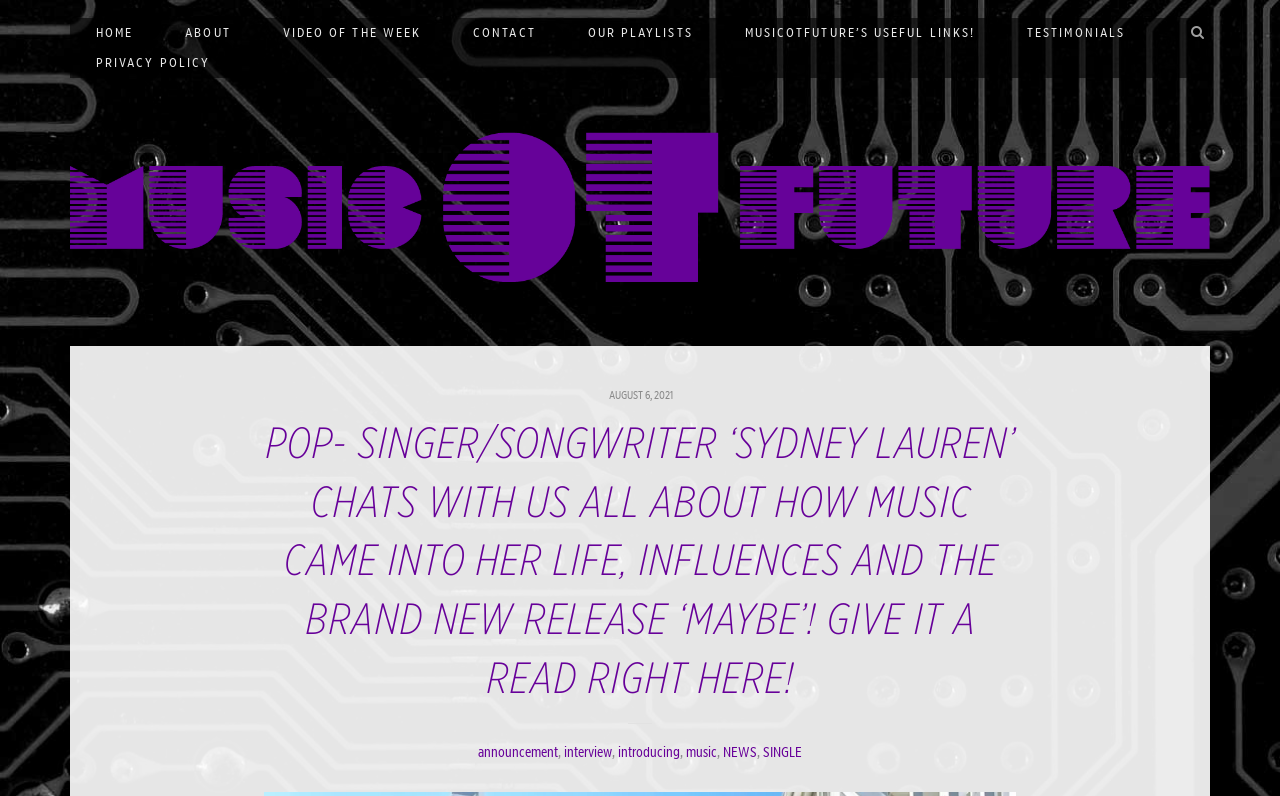What is the name of the brand new release mentioned in the webpage?
Refer to the image and provide a thorough answer to the question.

The webpage mentions 'the brand new release ‘MAYBE’!' in the heading, indicating that MAYBE is the name of the new release.